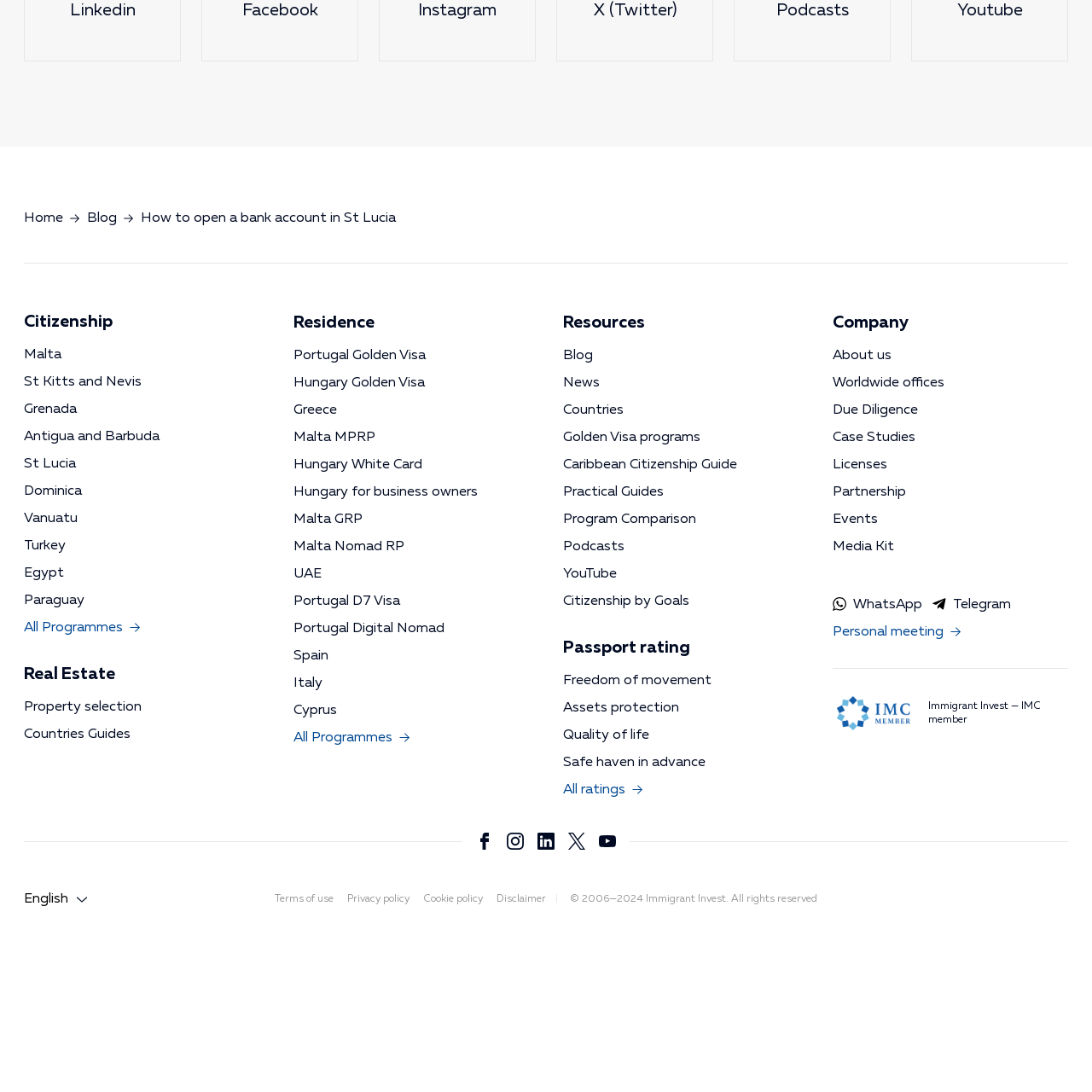Specify the bounding box coordinates of the region I need to click to perform the following instruction: "Learn more about 'Citizenship by Goals'". The coordinates must be four float numbers in the range of 0 to 1, i.e., [left, top, right, bottom].

[0.516, 0.543, 0.631, 0.559]